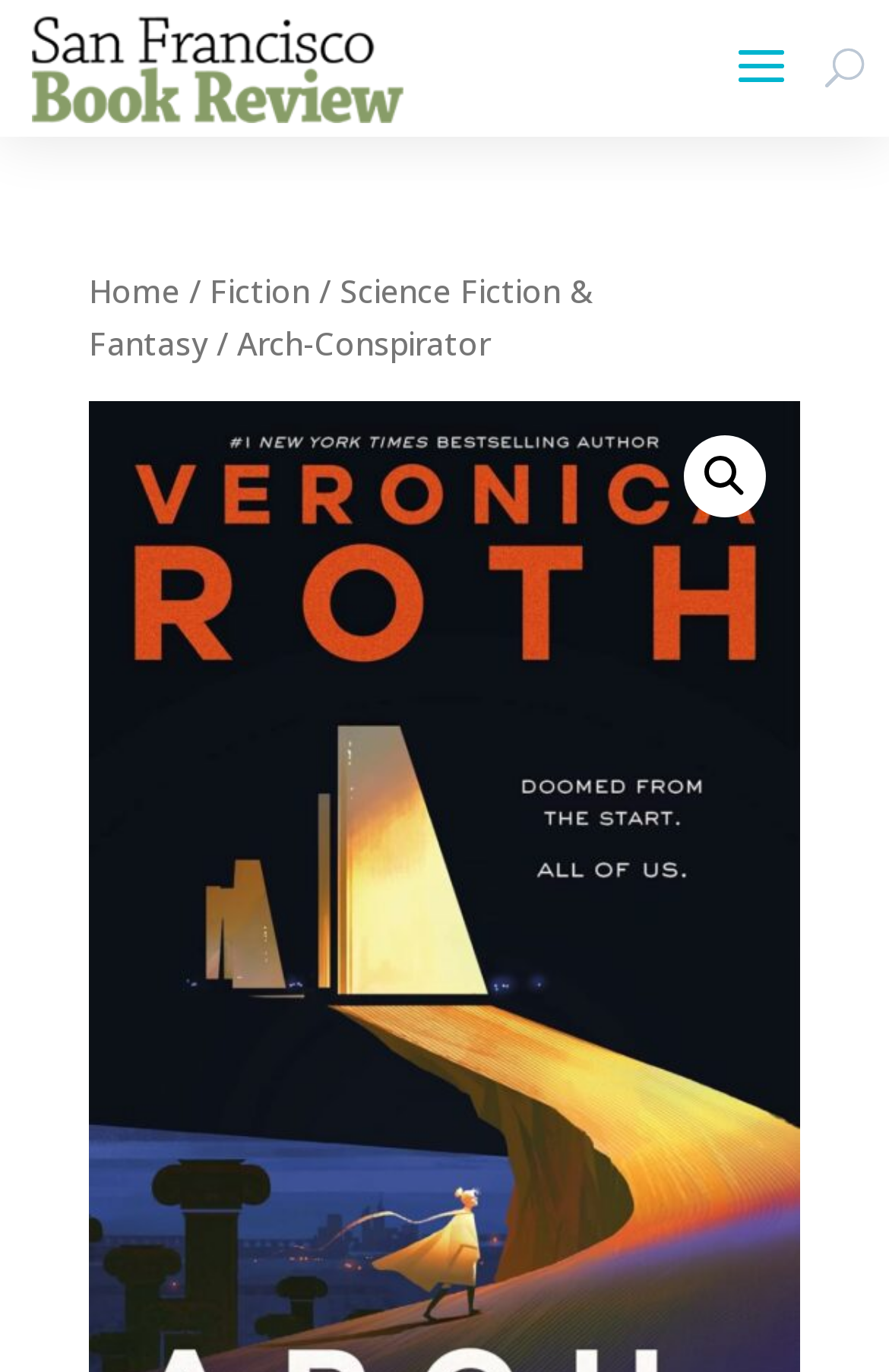Please find the bounding box for the UI element described by: "Science Fiction & Fantasy".

[0.1, 0.196, 0.669, 0.265]